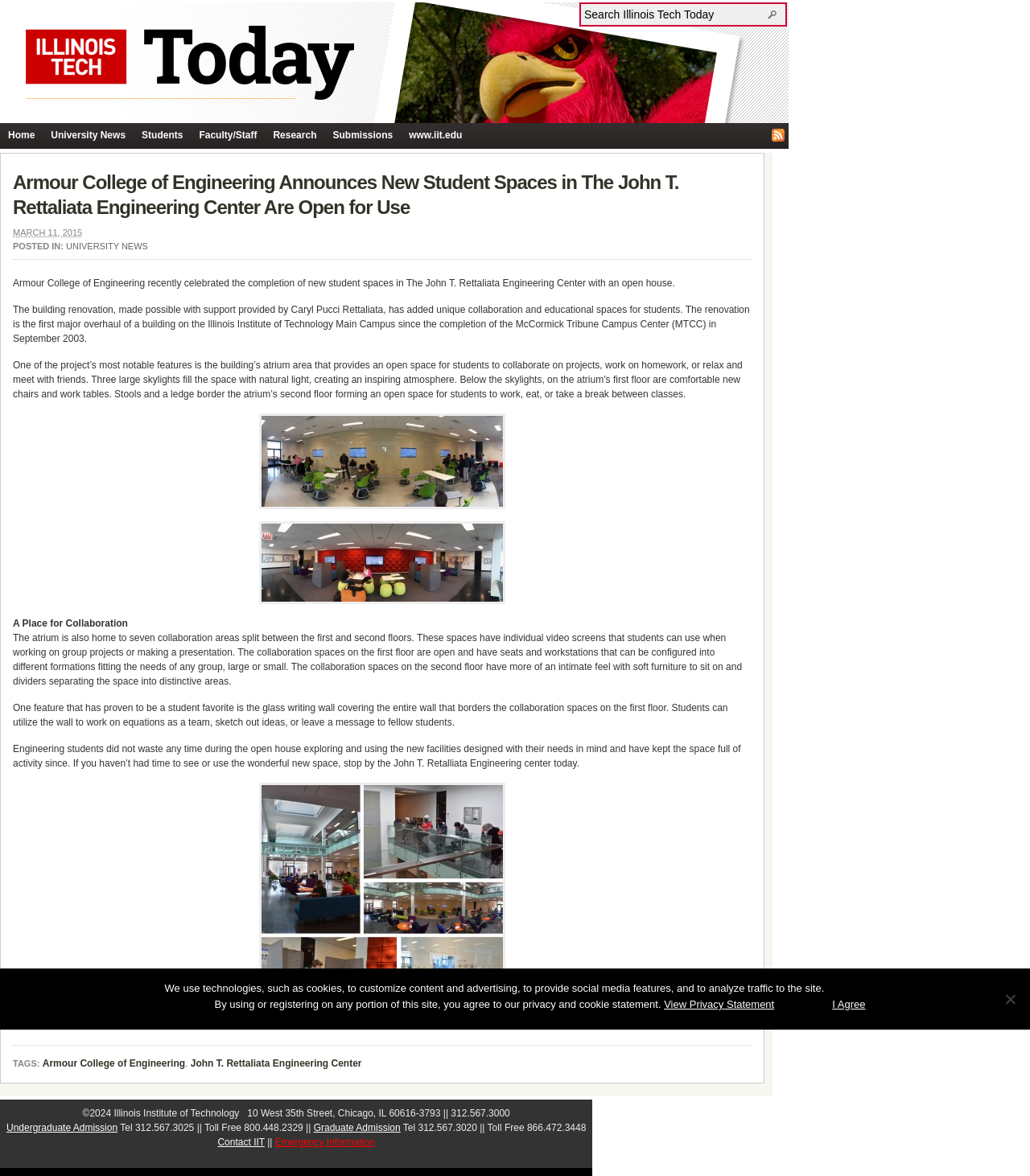Please specify the bounding box coordinates of the clickable region to carry out the following instruction: "Go to Home". The coordinates should be four float numbers between 0 and 1, in the format [left, top, right, bottom].

[0.0, 0.105, 0.042, 0.126]